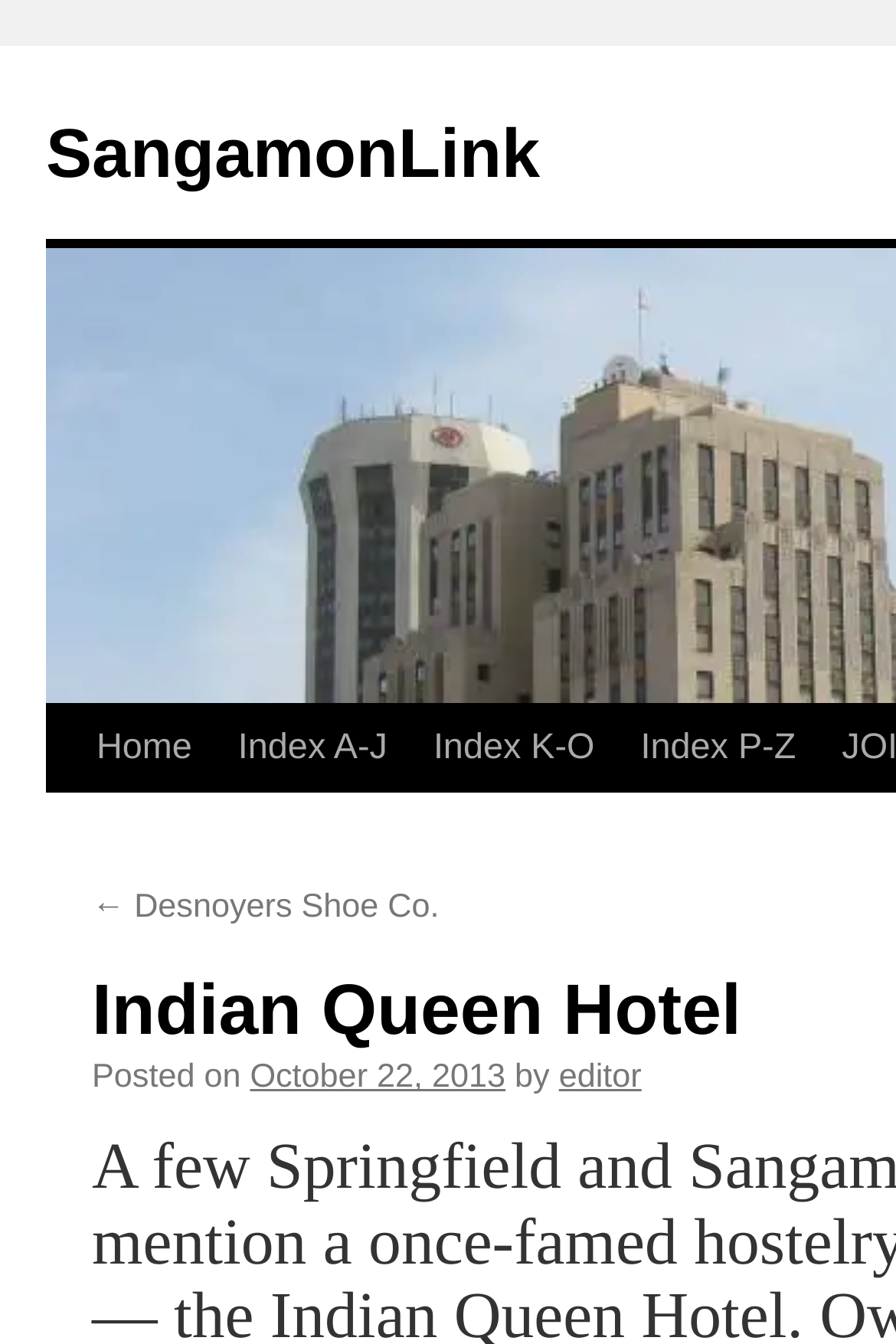When was the article posted? Please answer the question using a single word or phrase based on the image.

October 22, 2013